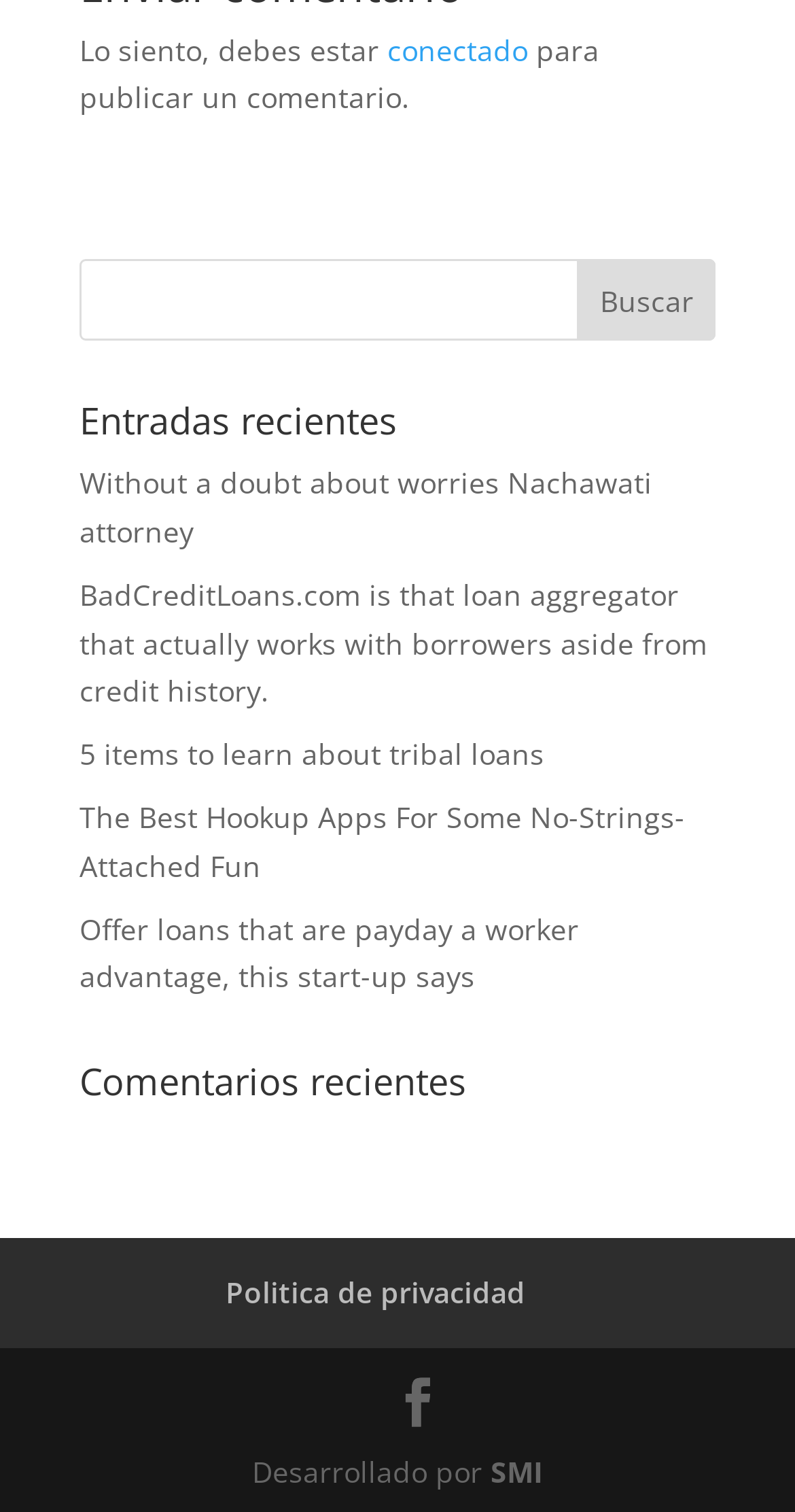Pinpoint the bounding box coordinates for the area that should be clicked to perform the following instruction: "Visit 'Politica de privacidad'".

[0.283, 0.842, 0.66, 0.868]